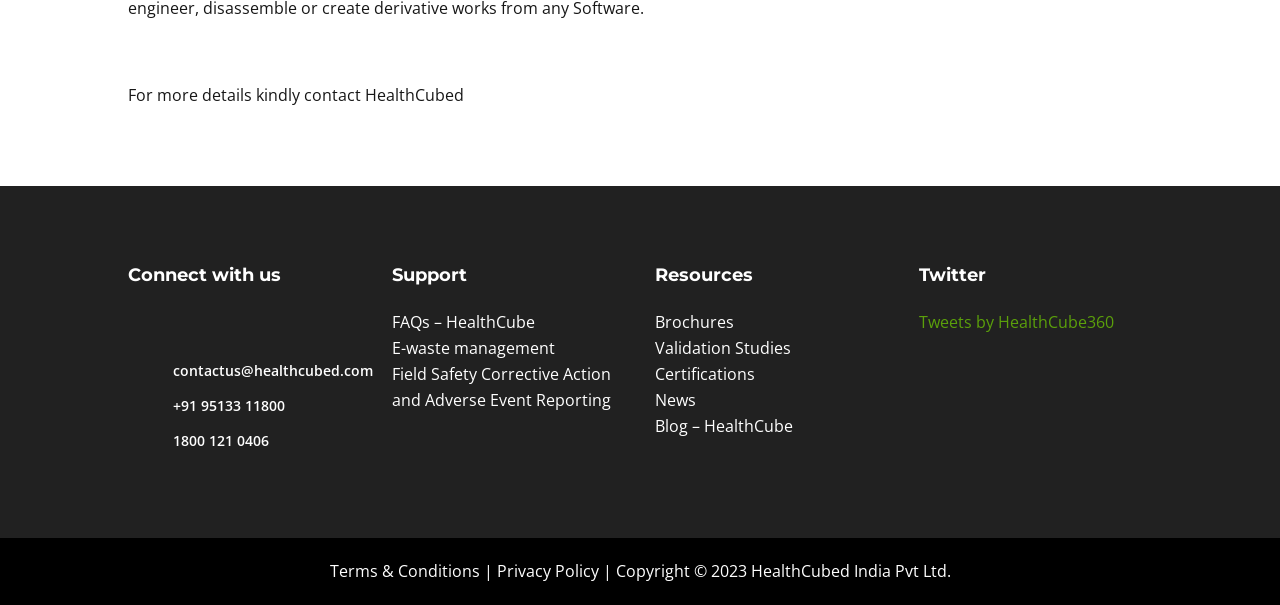Please identify the bounding box coordinates of the clickable area that will fulfill the following instruction: "Contact us via email". The coordinates should be in the format of four float numbers between 0 and 1, i.e., [left, top, right, bottom].

[0.1, 0.594, 0.282, 0.633]